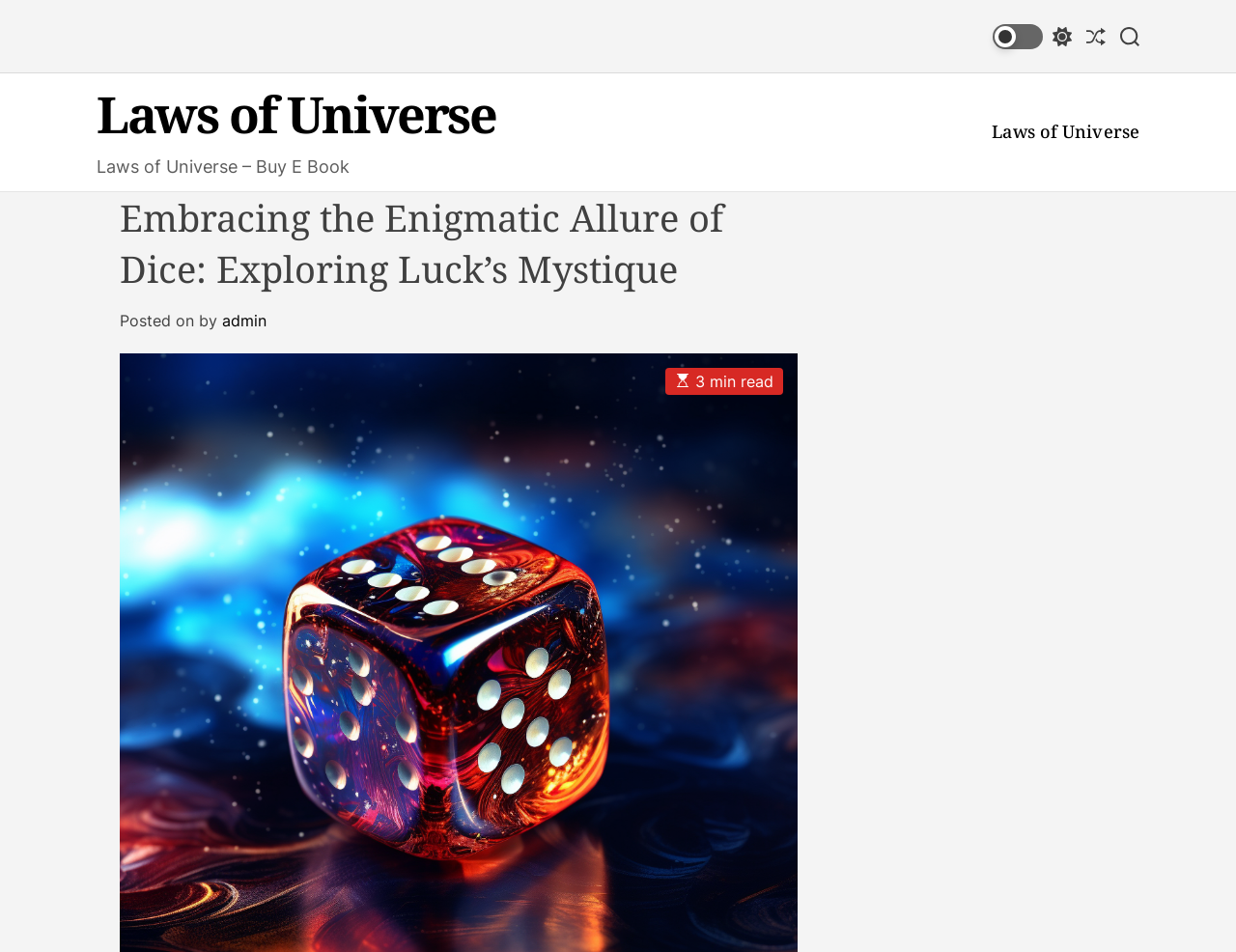Give a one-word or short phrase answer to this question: 
What is the purpose of the 'Switch color mode' button?

To change color mode